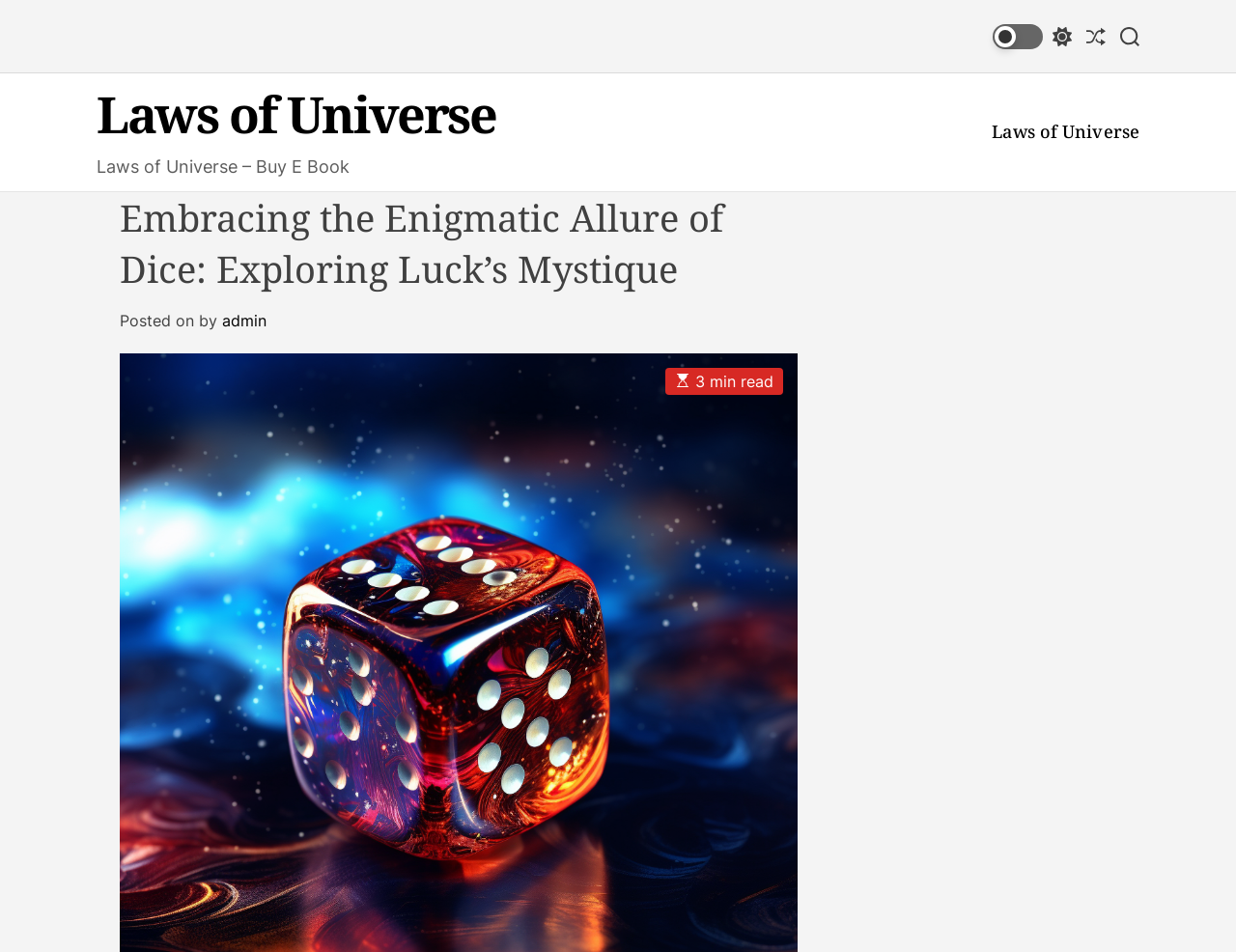What is the estimated read time of the article?
From the image, provide a succinct answer in one word or a short phrase.

3 min read